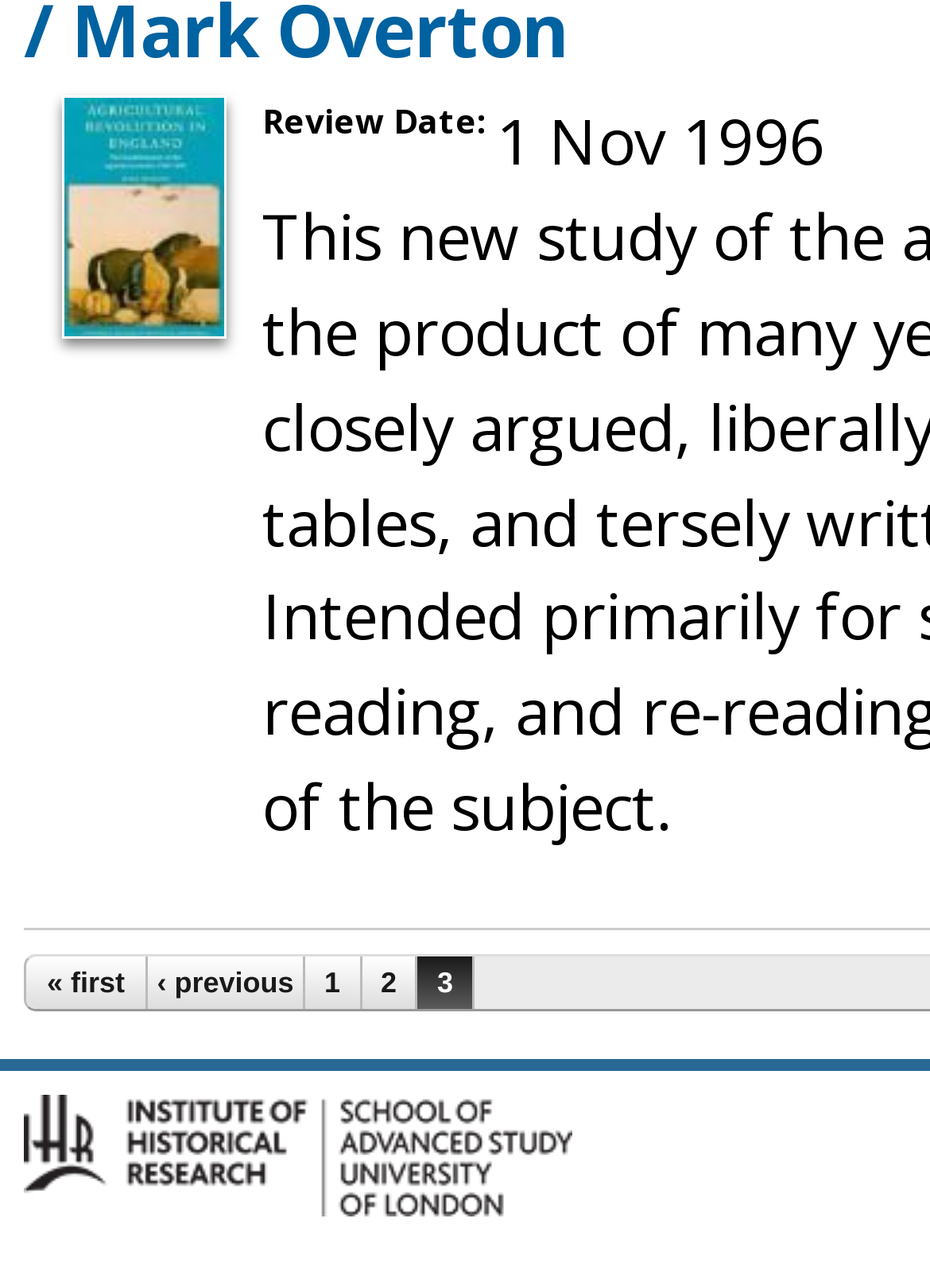Show the bounding box coordinates for the HTML element as described: "2".

[0.389, 0.742, 0.447, 0.783]